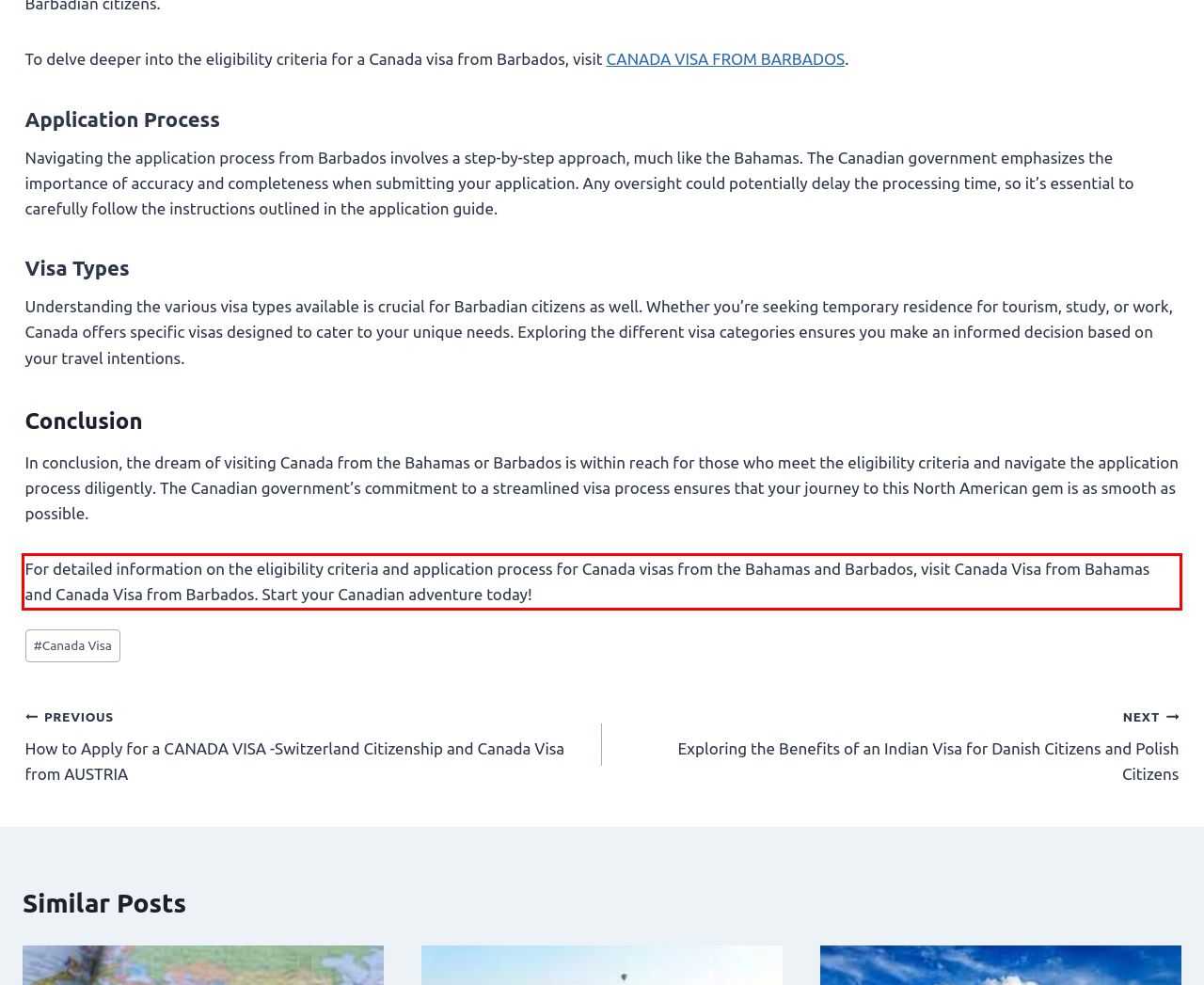Using the provided screenshot, read and generate the text content within the red-bordered area.

For detailed information on the eligibility criteria and application process for Canada visas from the Bahamas and Barbados, visit Canada Visa from Bahamas and Canada Visa from Barbados. Start your Canadian adventure today!